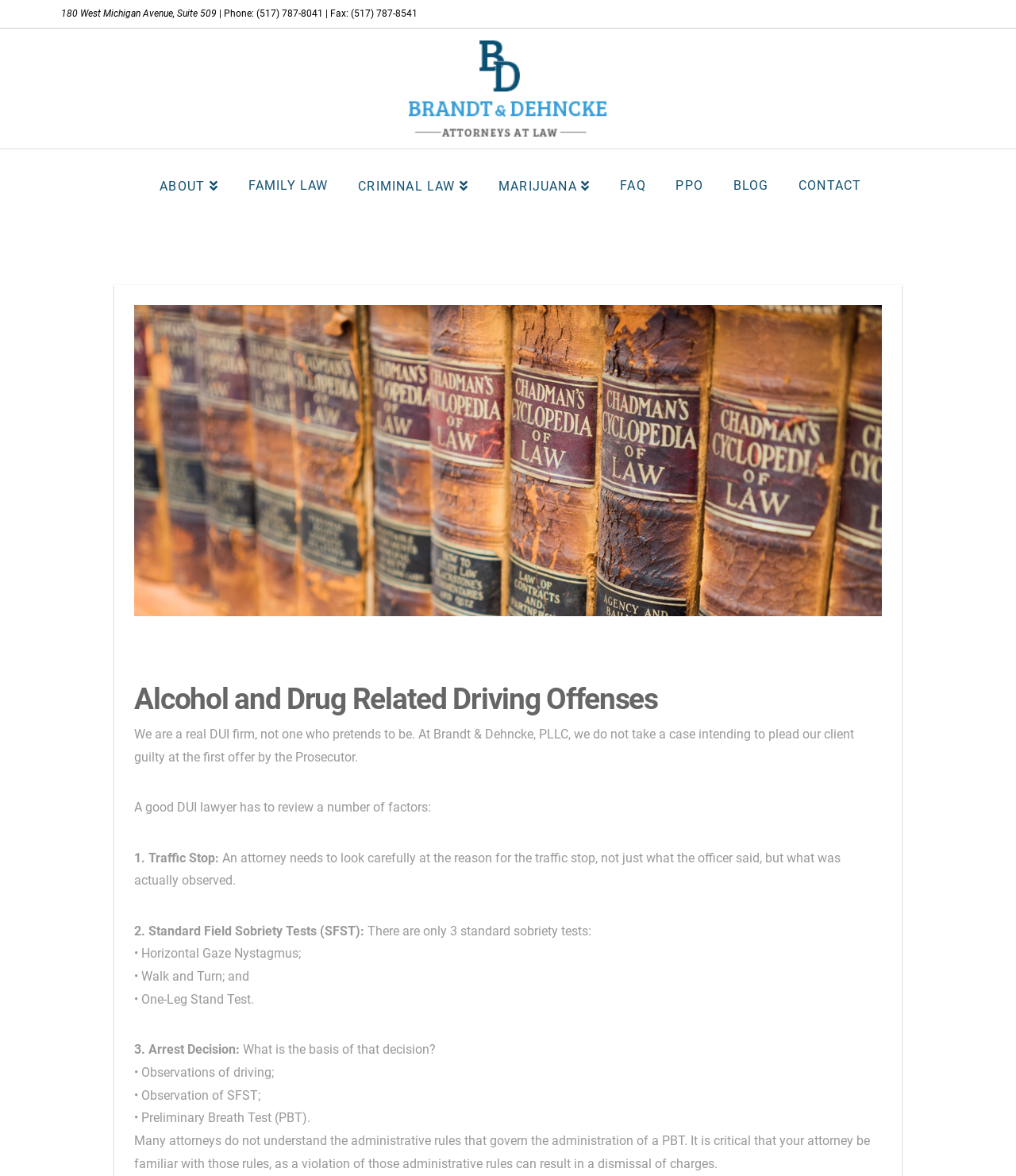What is the name of the law firm? Observe the screenshot and provide a one-word or short phrase answer.

Law Offices of Brandt & Dehncke, PLLC